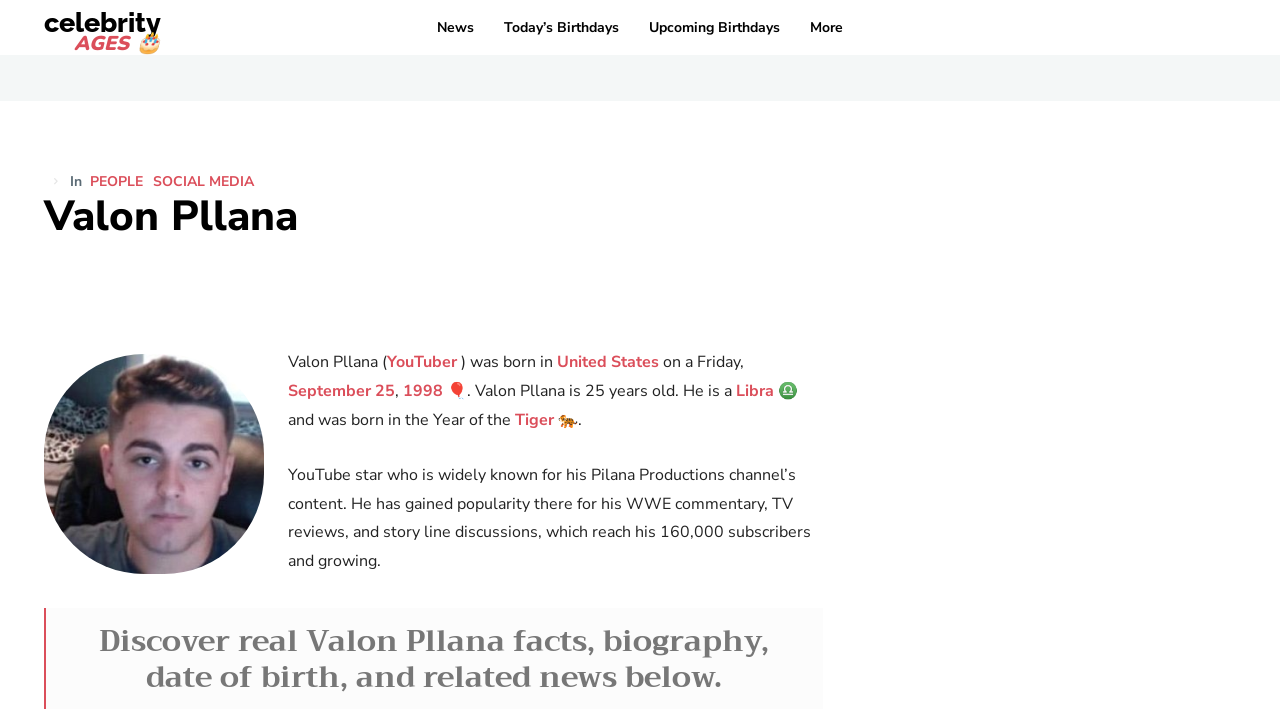What is the name of Valon Pllana's YouTube channel?
Please elaborate on the answer to the question with detailed information.

I found the answer by looking at the text description below the image of Valon Pllana, which mentions that he is a YouTube star who is widely known for his Pilana Productions channel’s content.